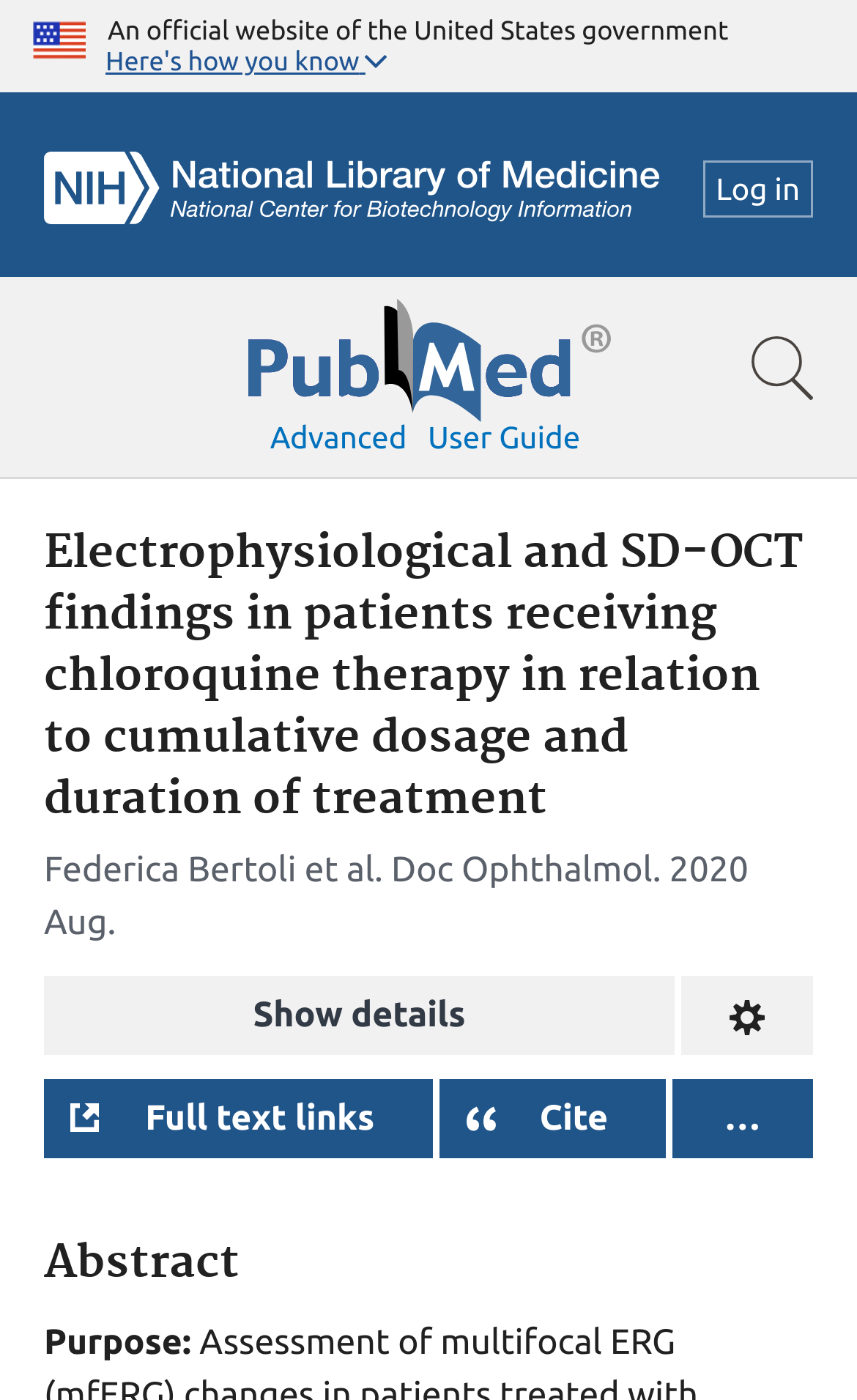Identify the bounding box for the UI element specified in this description: "Cite". The coordinates must be four float numbers between 0 and 1, formatted as [left, top, right, bottom].

[0.512, 0.77, 0.776, 0.827]